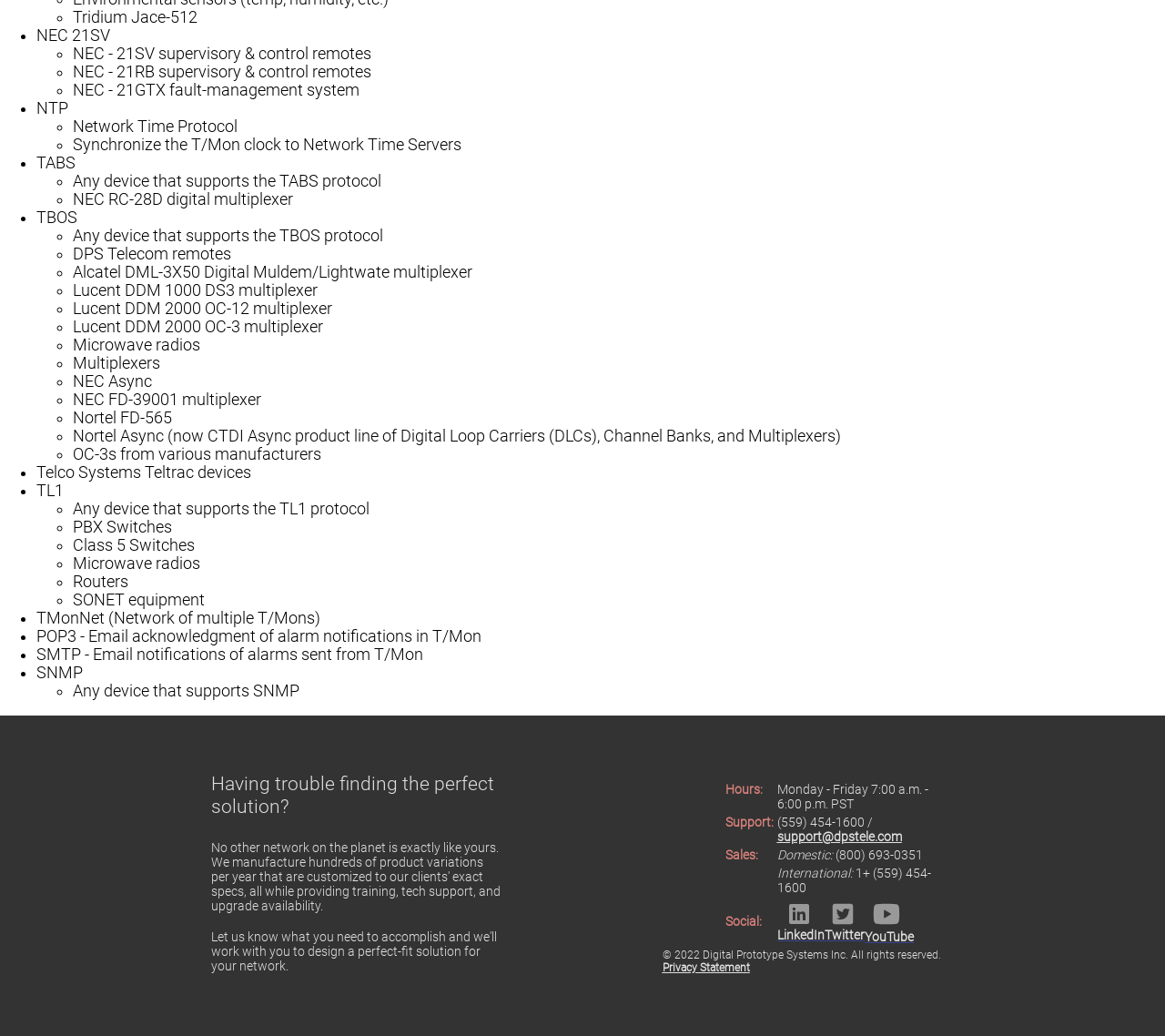How many types of devices support the TABS protocol?
Answer the question with a single word or phrase, referring to the image.

Any device